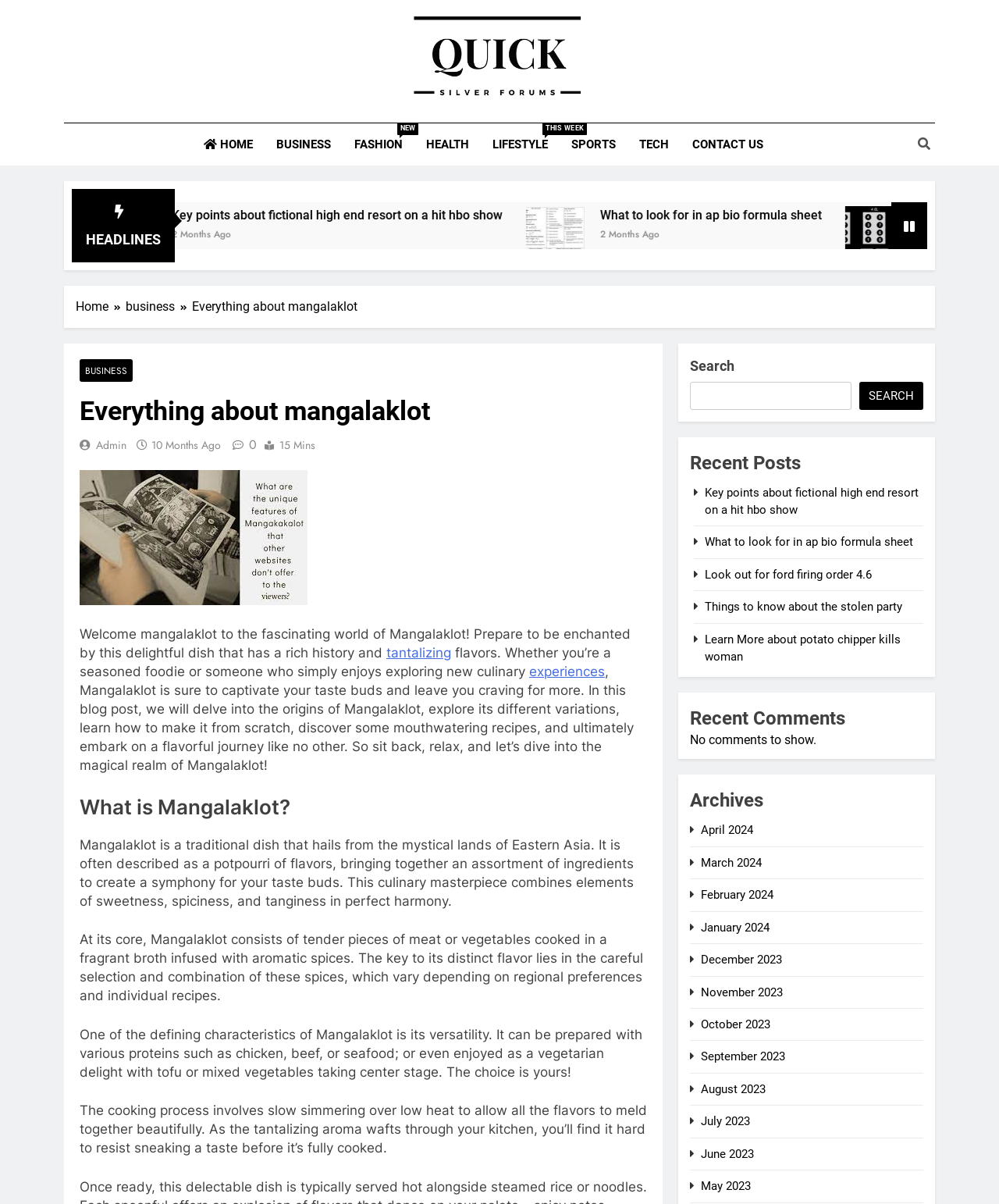Identify the bounding box coordinates of the specific part of the webpage to click to complete this instruction: "Explore the BUSINESS category".

[0.264, 0.102, 0.343, 0.137]